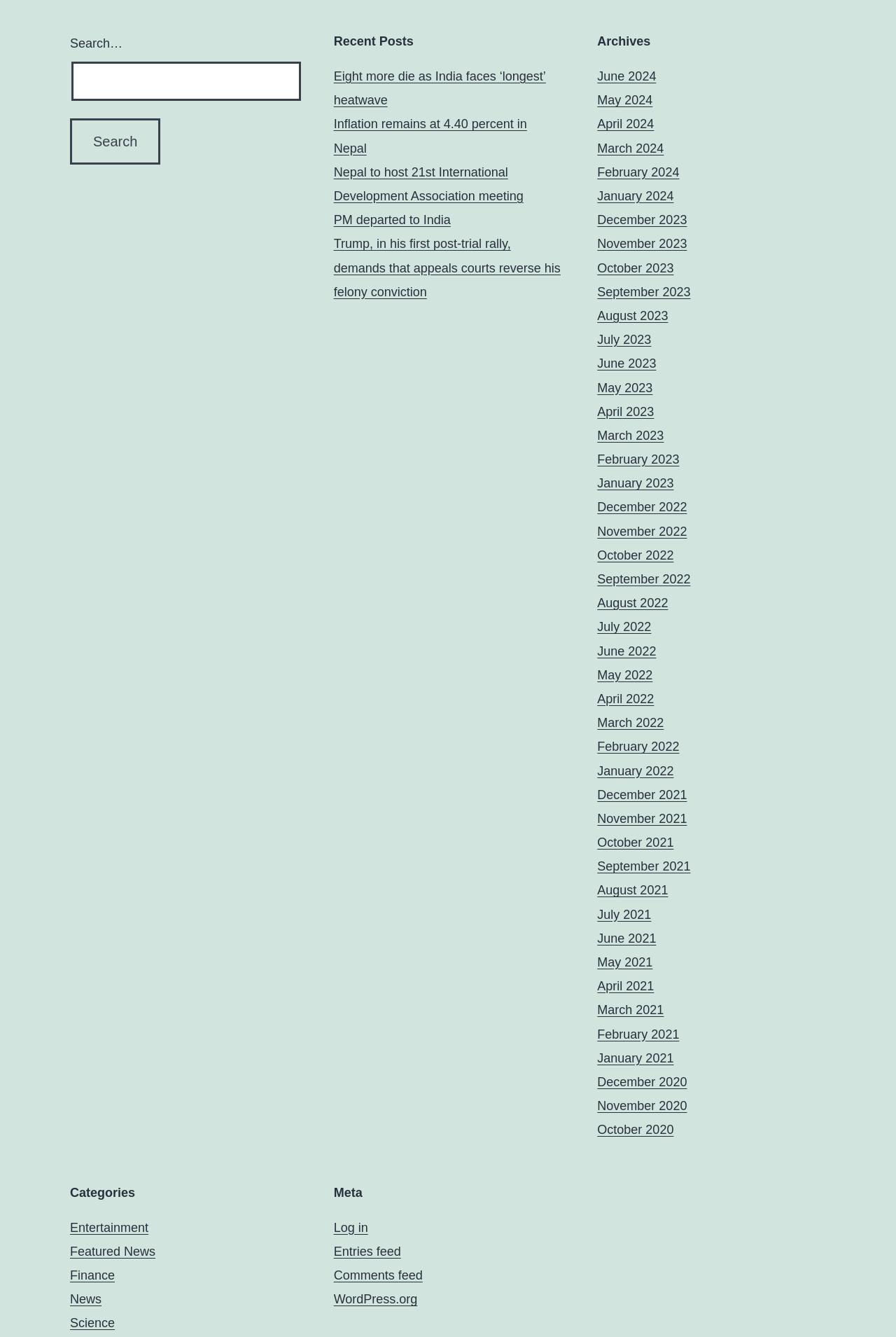Please identify the coordinates of the bounding box that should be clicked to fulfill this instruction: "Explore entertainment news".

[0.078, 0.913, 0.166, 0.923]